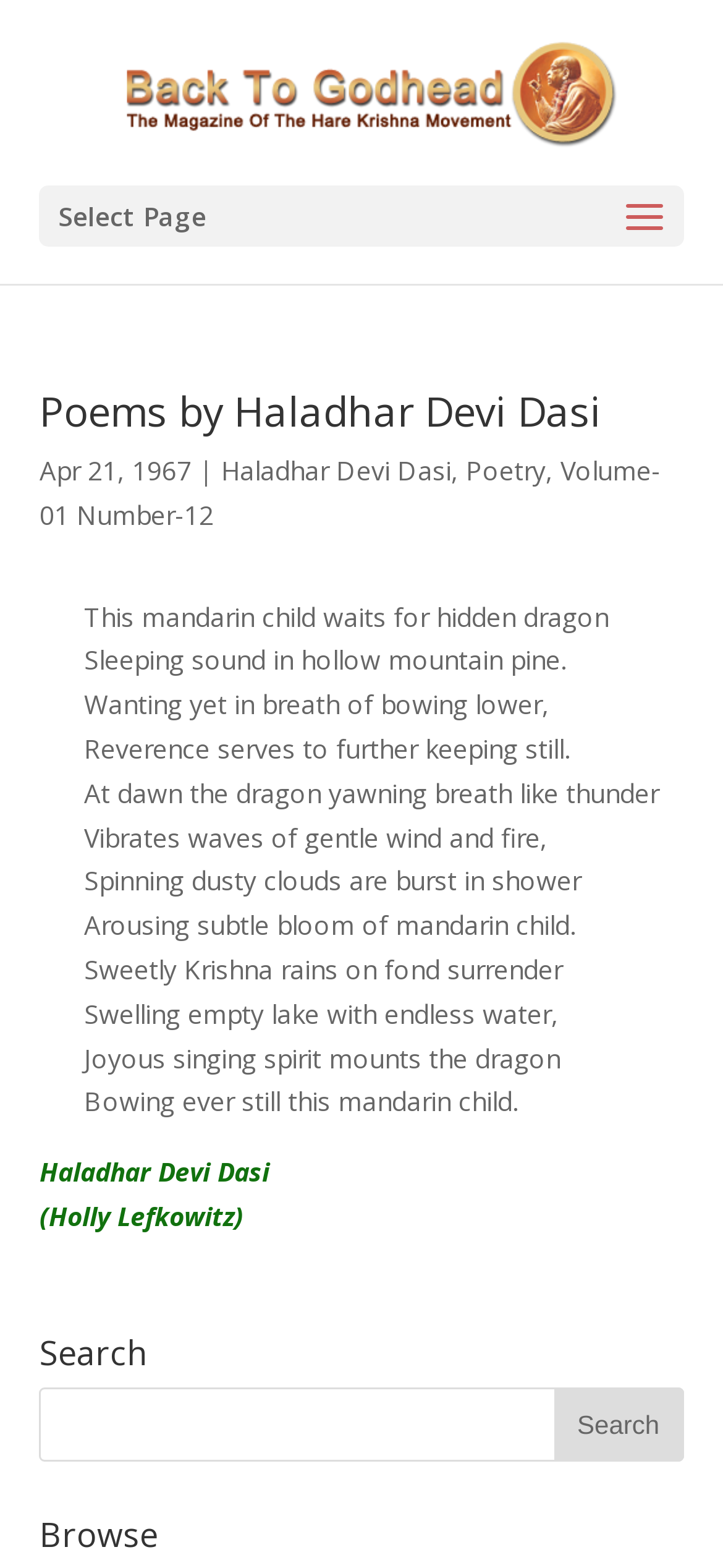Consider the image and give a detailed and elaborate answer to the question: 
What is the name of the publication?

The name of the publication is mentioned in the webpage as 'Back To Godhead' which is a link located at the top of the webpage. This information is provided to give context to the poem and help readers understand its publication details.